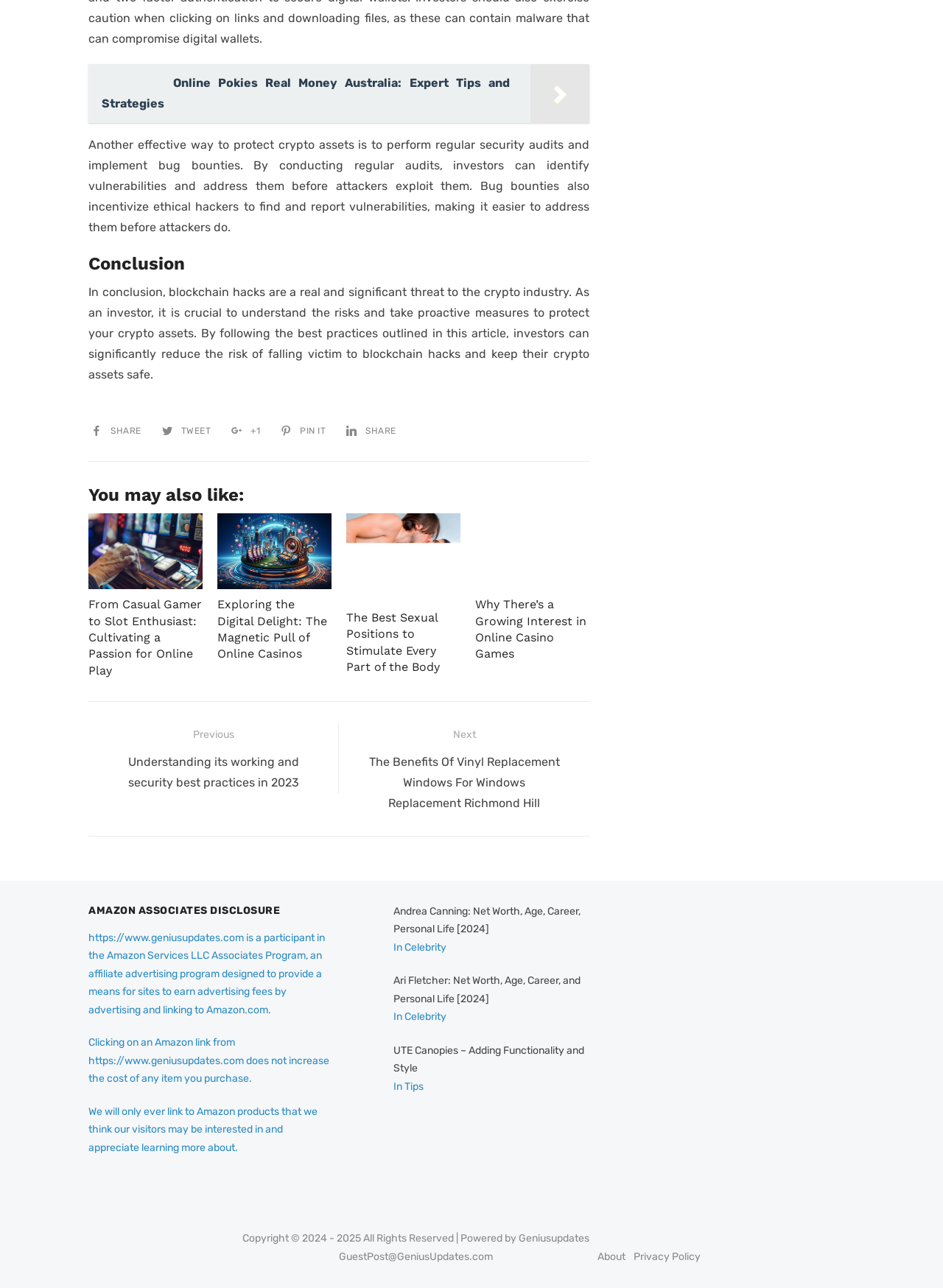Please provide the bounding box coordinates for the element that needs to be clicked to perform the following instruction: "Read the article 'From Casual Gamer to Slot Enthusiast: Cultivating a Passion for Online Play'". The coordinates should be given as four float numbers between 0 and 1, i.e., [left, top, right, bottom].

[0.094, 0.464, 0.214, 0.526]